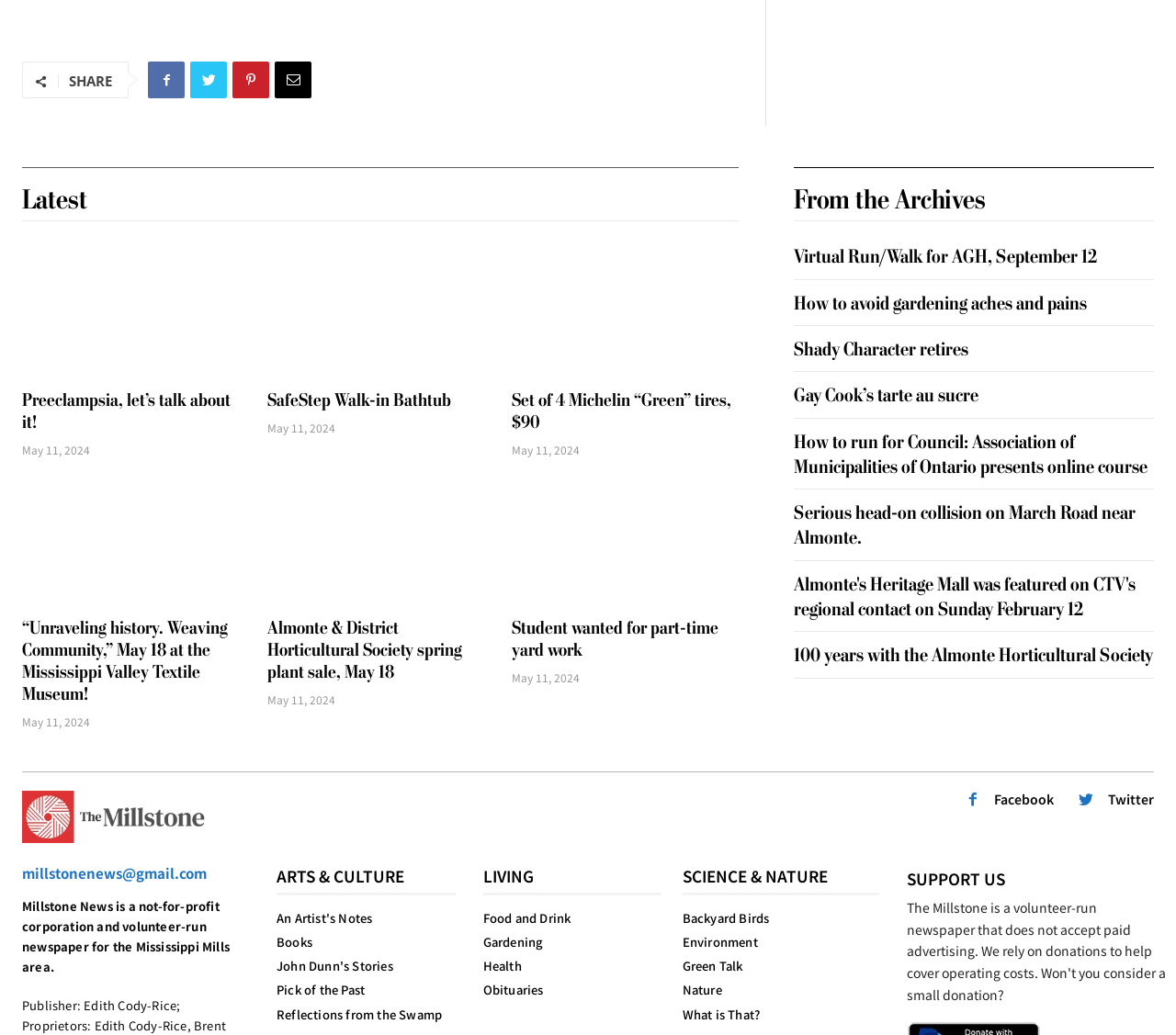Locate the bounding box coordinates of the area where you should click to accomplish the instruction: "Read the latest news".

[0.019, 0.18, 0.074, 0.207]